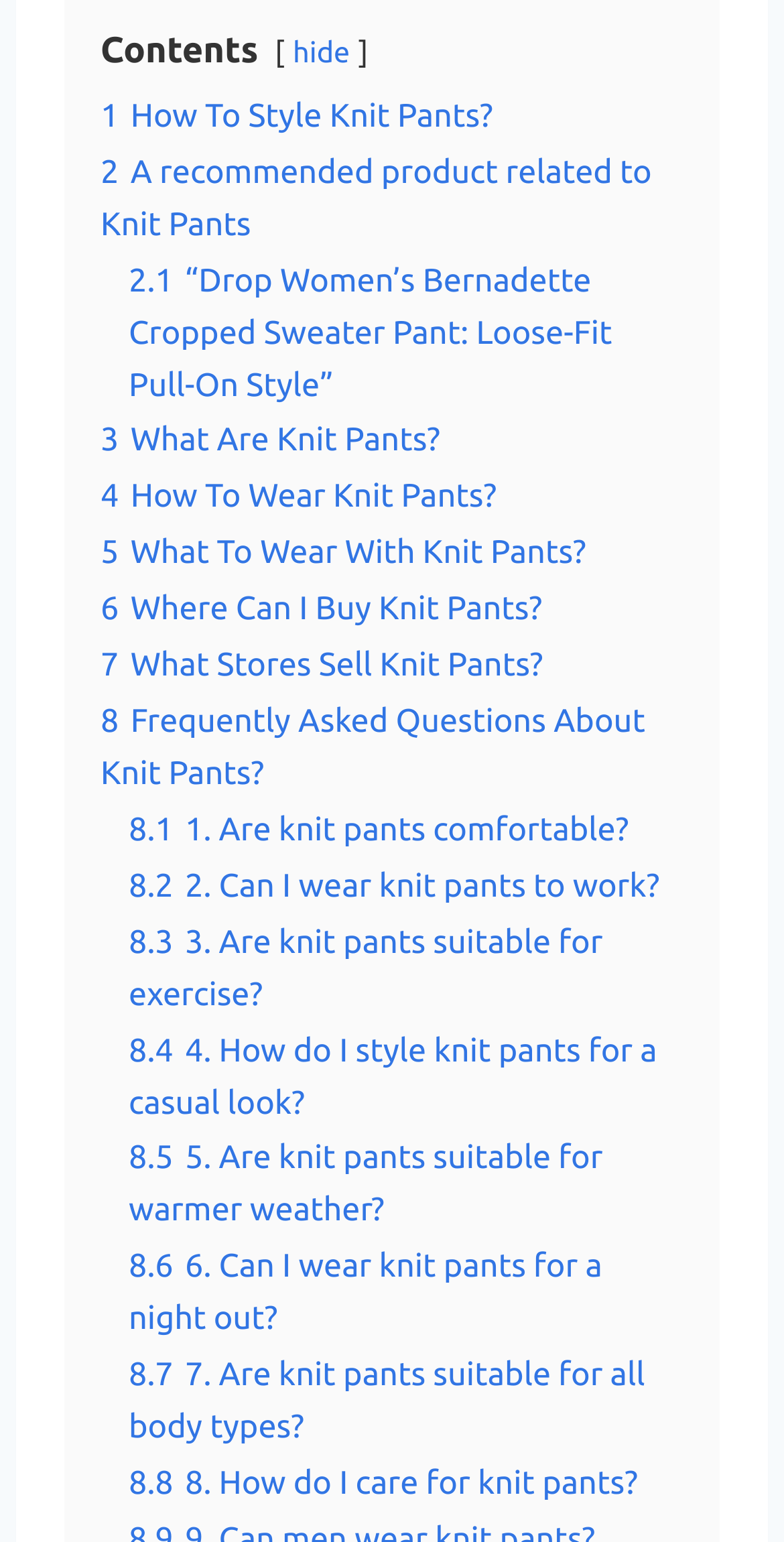Give a one-word or one-phrase response to the question:
Is there a recommended product related to knit pants?

Yes